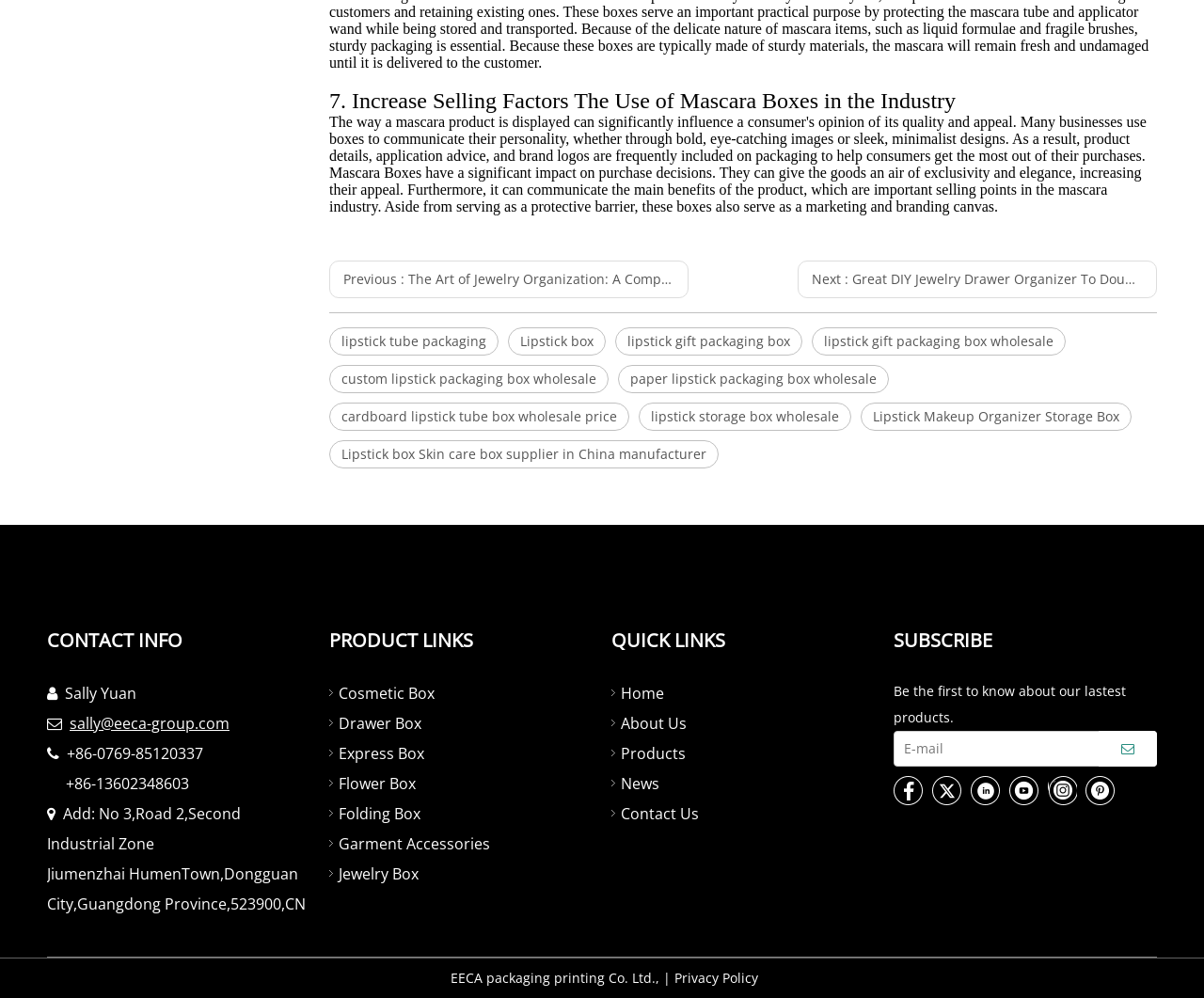How many types of lipstick packaging boxes are listed?
Give a detailed and exhaustive answer to the question.

I counted the number of types of lipstick packaging boxes by looking at the links listed under the heading '7. Increase Selling Factors The Use of Mascara Boxes in the Industry', where I saw links to 'lipstick tube packaging', 'Lipstick box', 'lipstick gift packaging box', 'lipstick gift packaging box wholesale', and 'custom lipstick packaging box wholesale'.